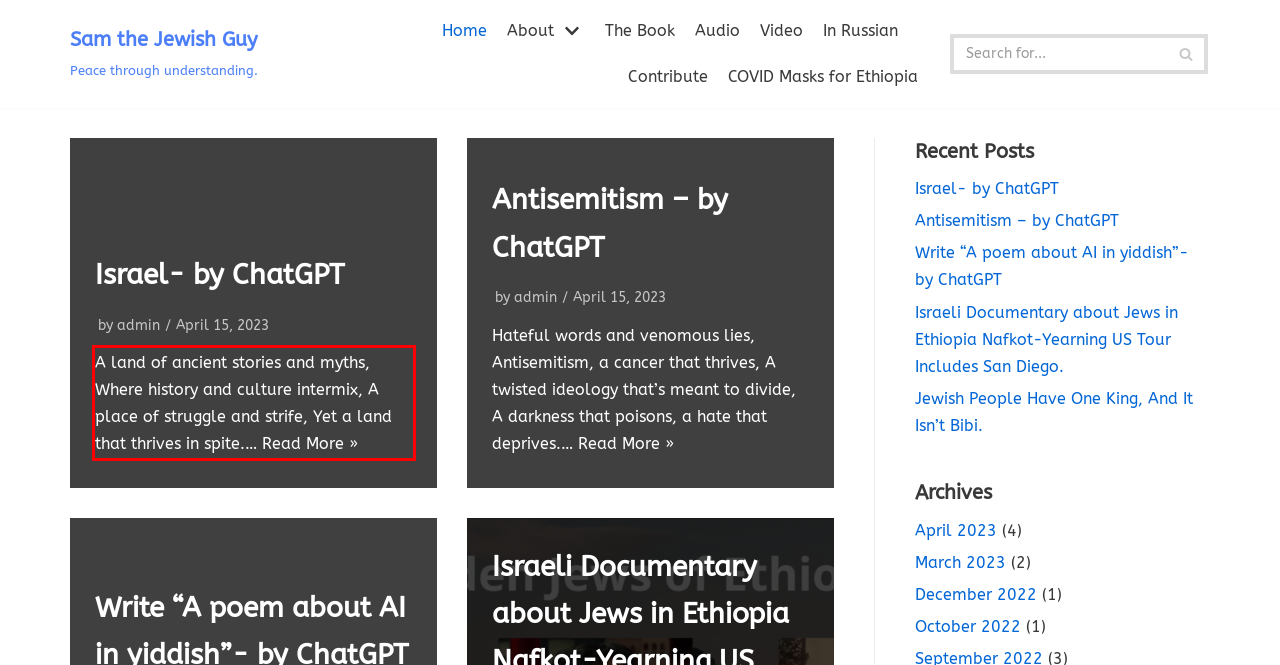Please perform OCR on the UI element surrounded by the red bounding box in the given webpage screenshot and extract its text content.

A land of ancient stories and myths, Where history and culture intermix, A place of struggle and strife, Yet a land that thrives in spite.… Read More » Israel- by ChatGPT